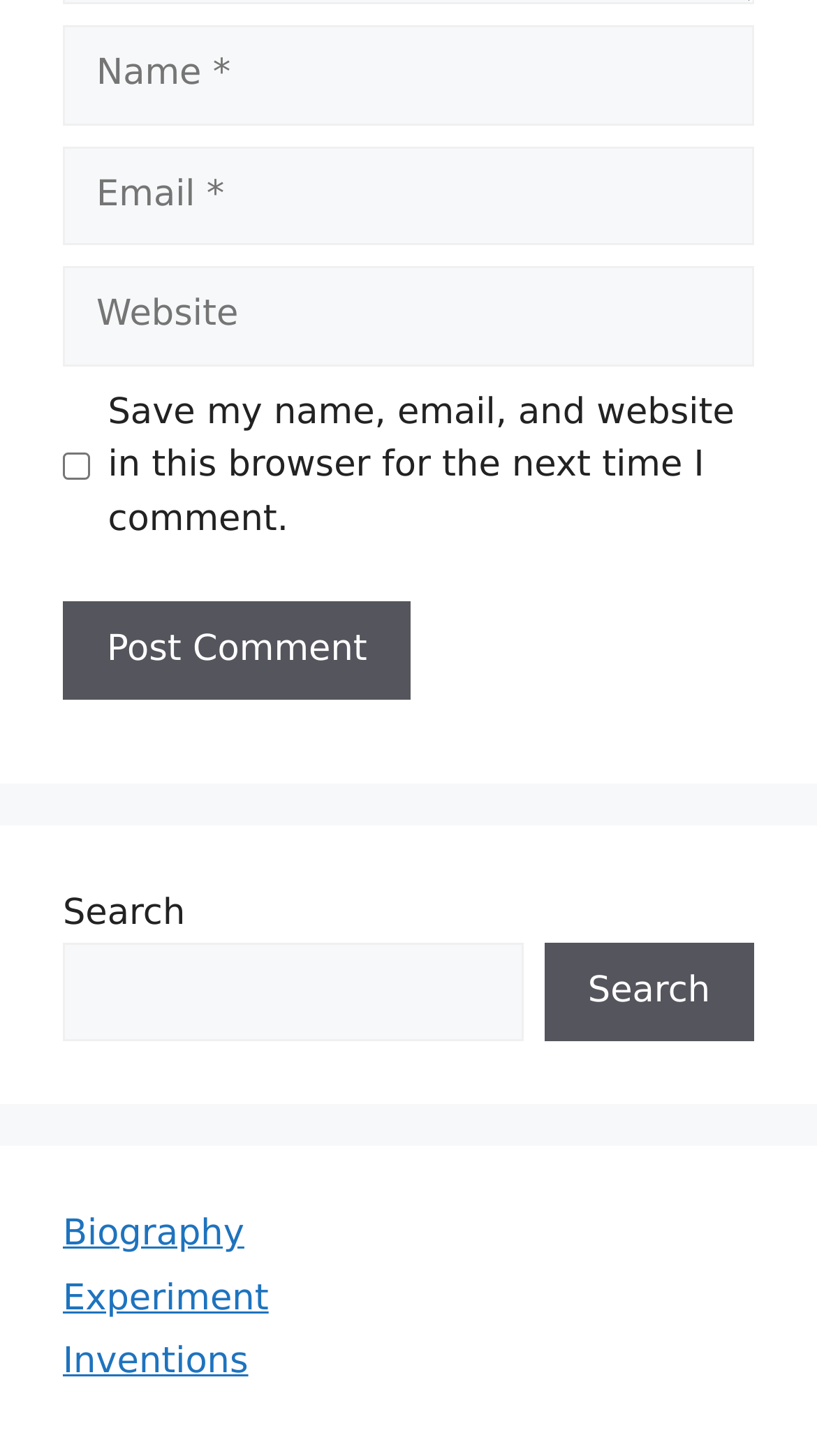How many links are present below the search bar?
By examining the image, provide a one-word or phrase answer.

3